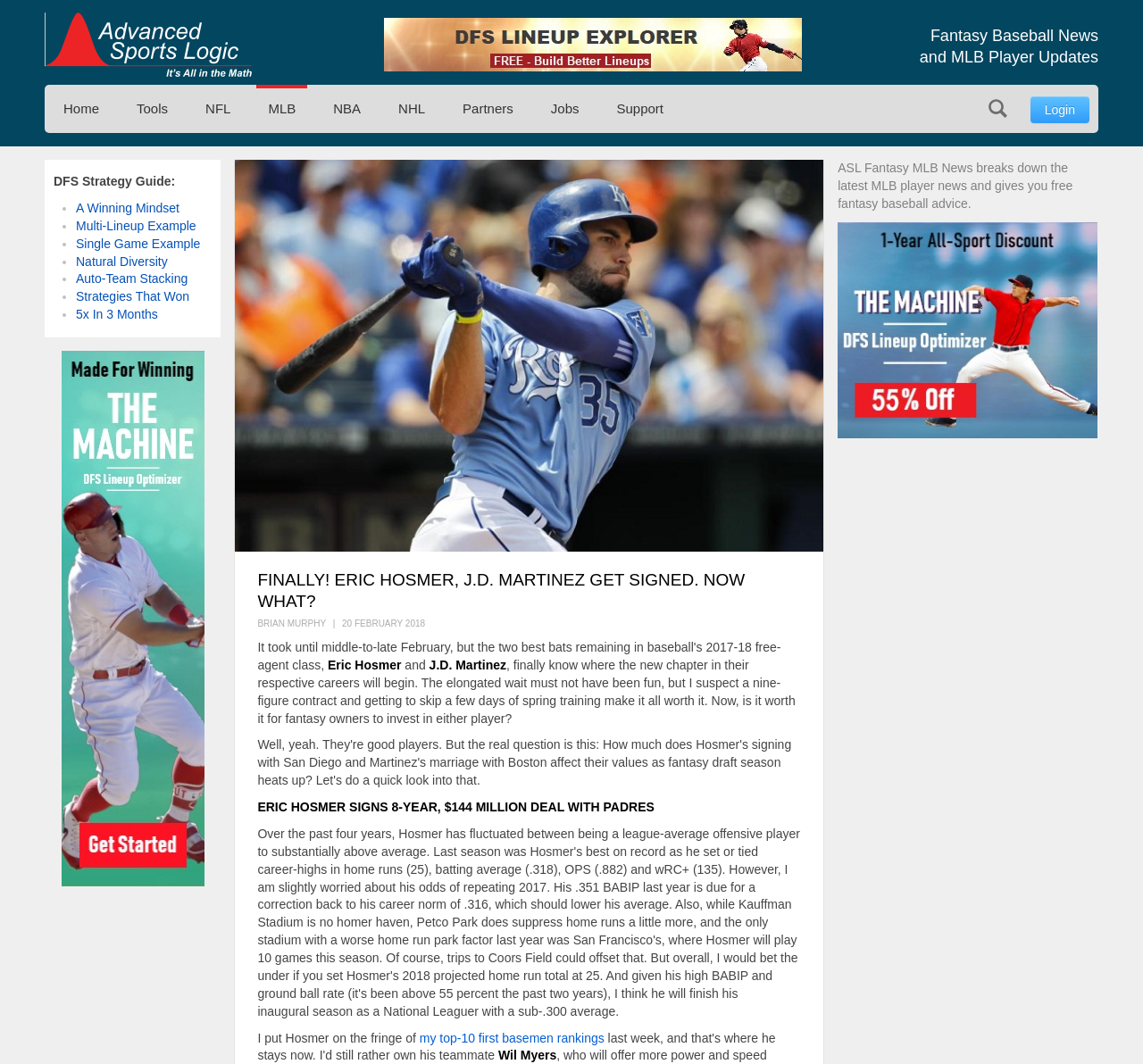Locate the bounding box coordinates of the item that should be clicked to fulfill the instruction: "Click the link to jump to the text".

None